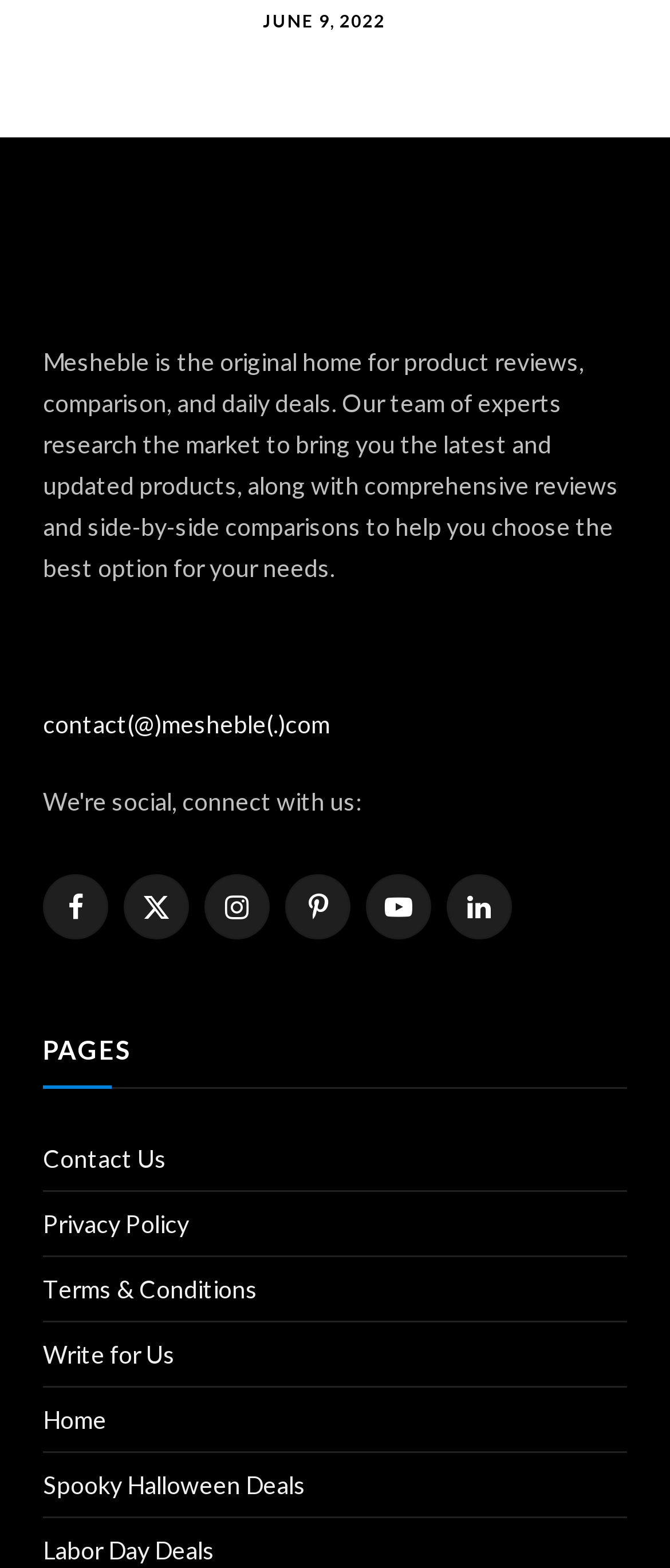Determine the bounding box coordinates of the section to be clicked to follow the instruction: "Go to Home page". The coordinates should be given as four float numbers between 0 and 1, formatted as [left, top, right, bottom].

[0.064, 0.896, 0.159, 0.915]